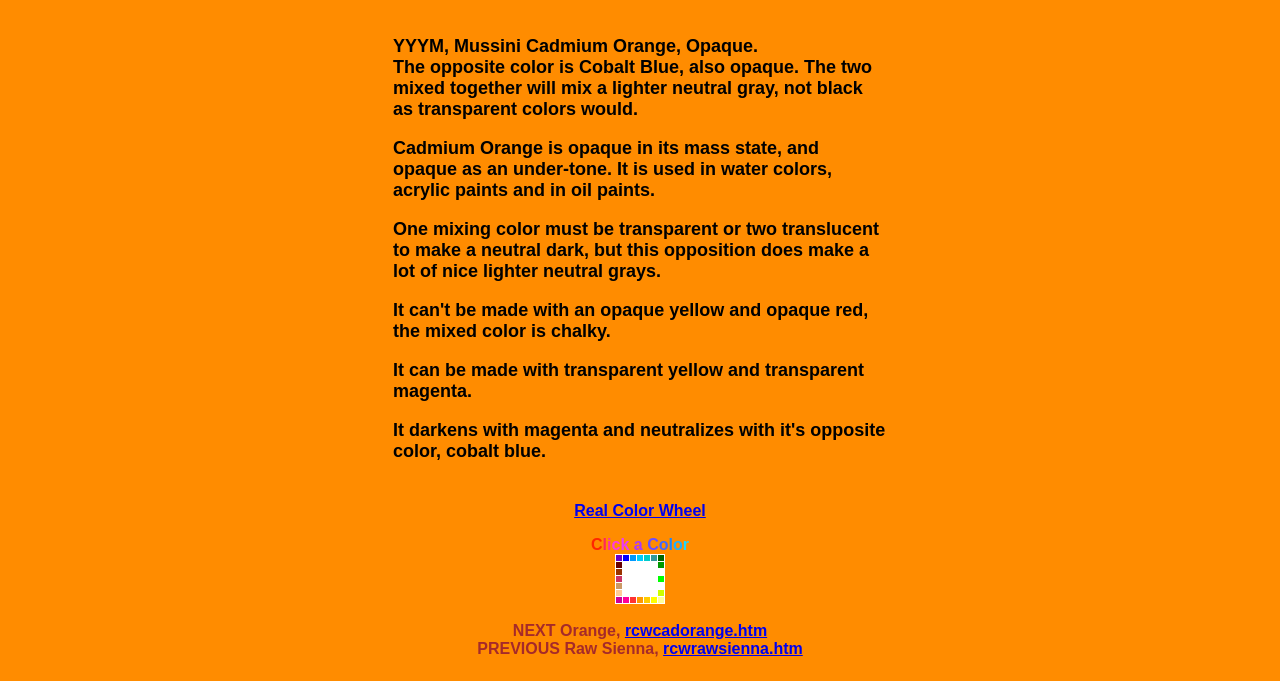Identify the bounding box coordinates for the UI element described by the following text: "rcwrawsienna.htm". Provide the coordinates as four float numbers between 0 and 1, in the format [left, top, right, bottom].

[0.518, 0.939, 0.627, 0.964]